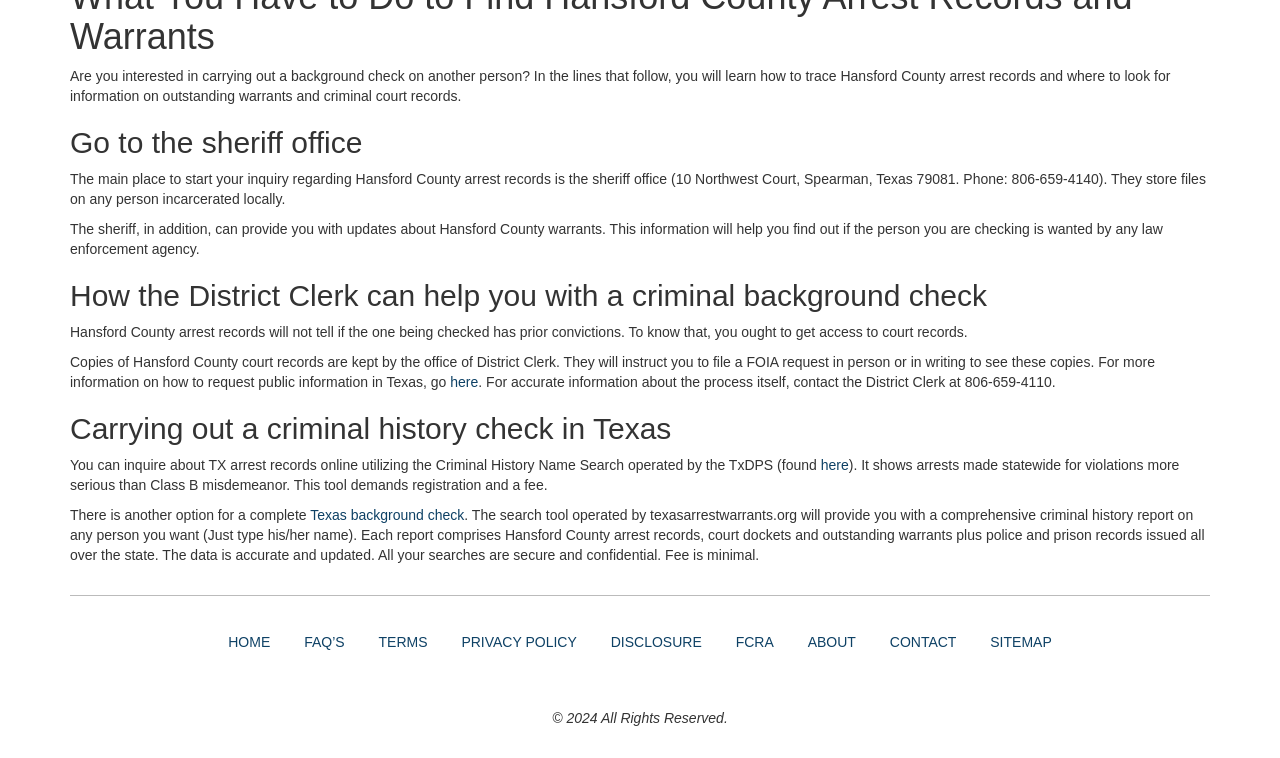Locate the bounding box of the UI element described in the following text: "Privacy Policy".

[0.349, 0.814, 0.462, 0.88]